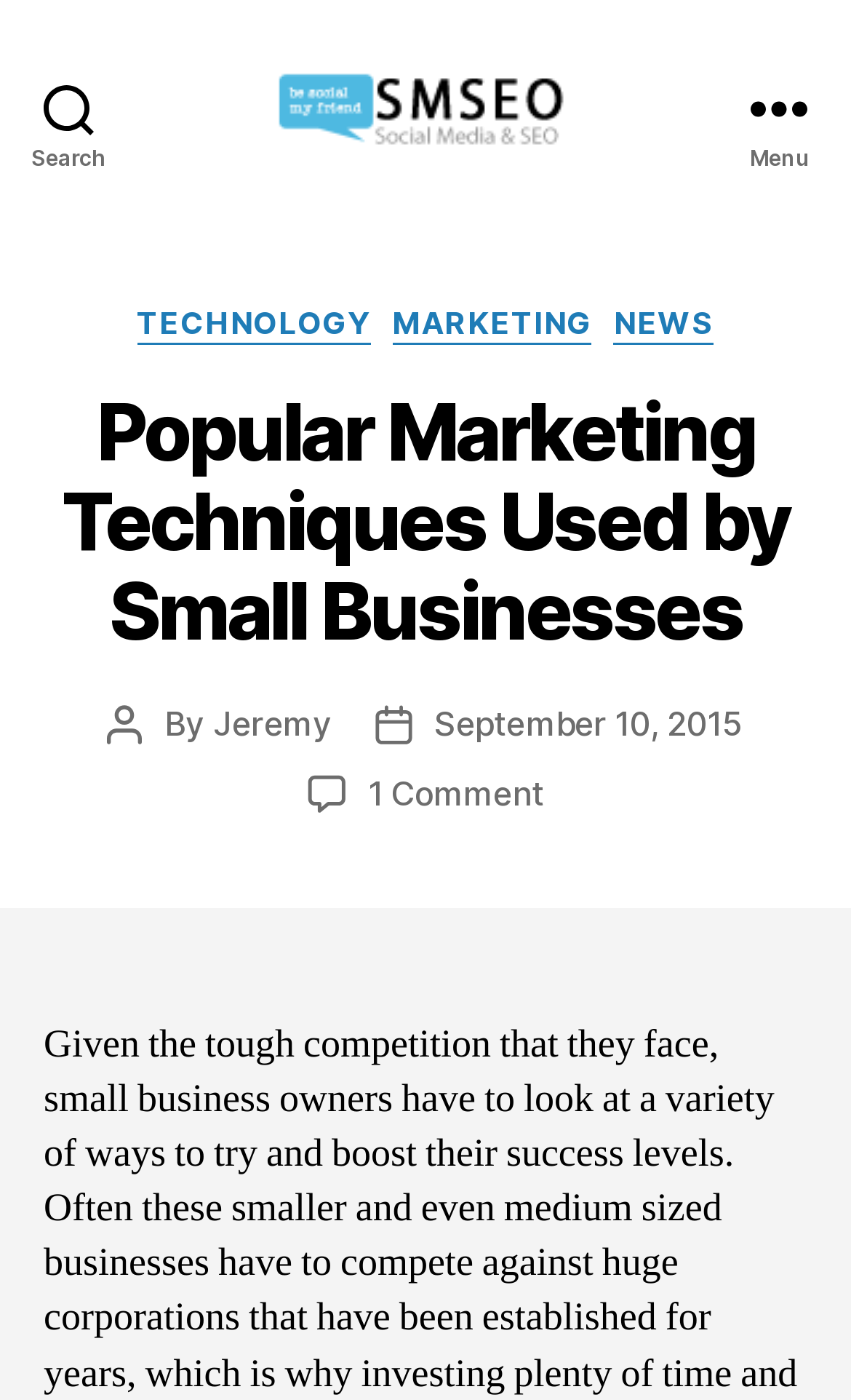Provide a one-word or brief phrase answer to the question:
How many comments are there on the article?

1